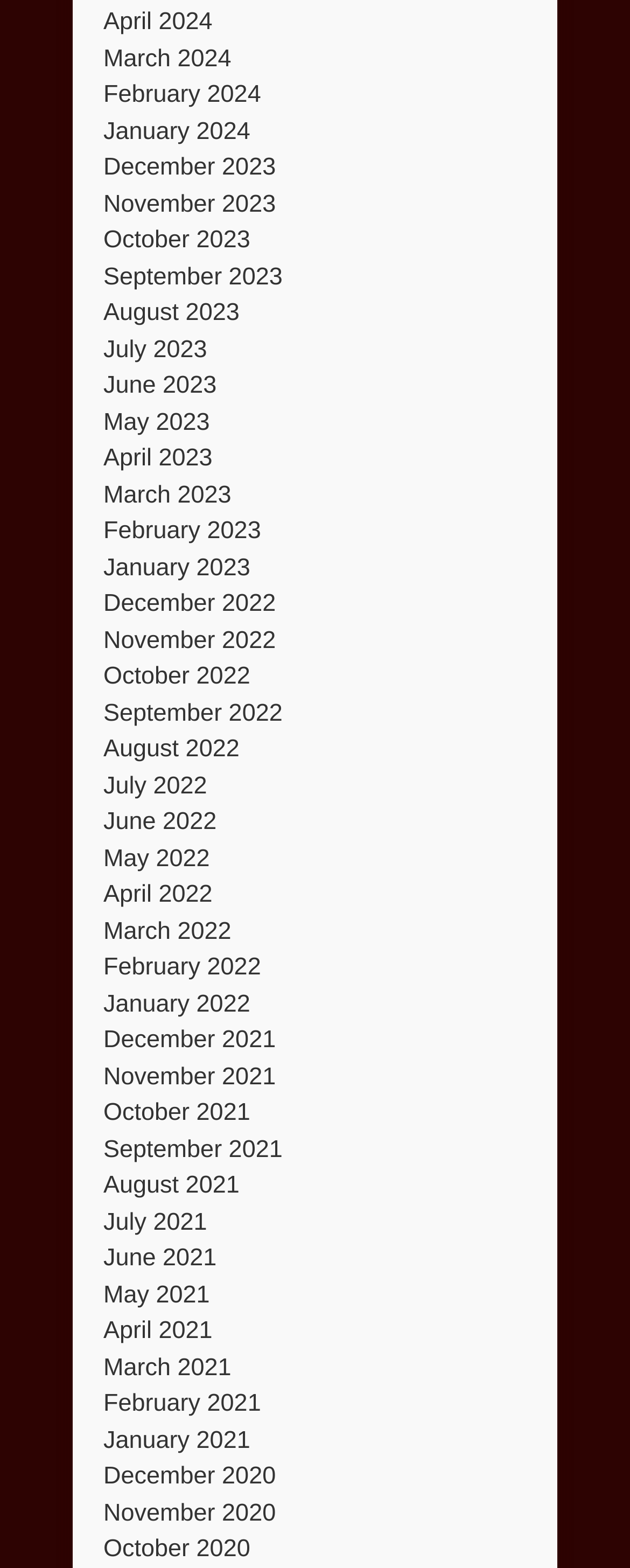Refer to the image and offer a detailed explanation in response to the question: What is the earliest month available?

By examining the list of links on the webpage, I found that the earliest month available is December 2020, which is located at the bottom of the list.